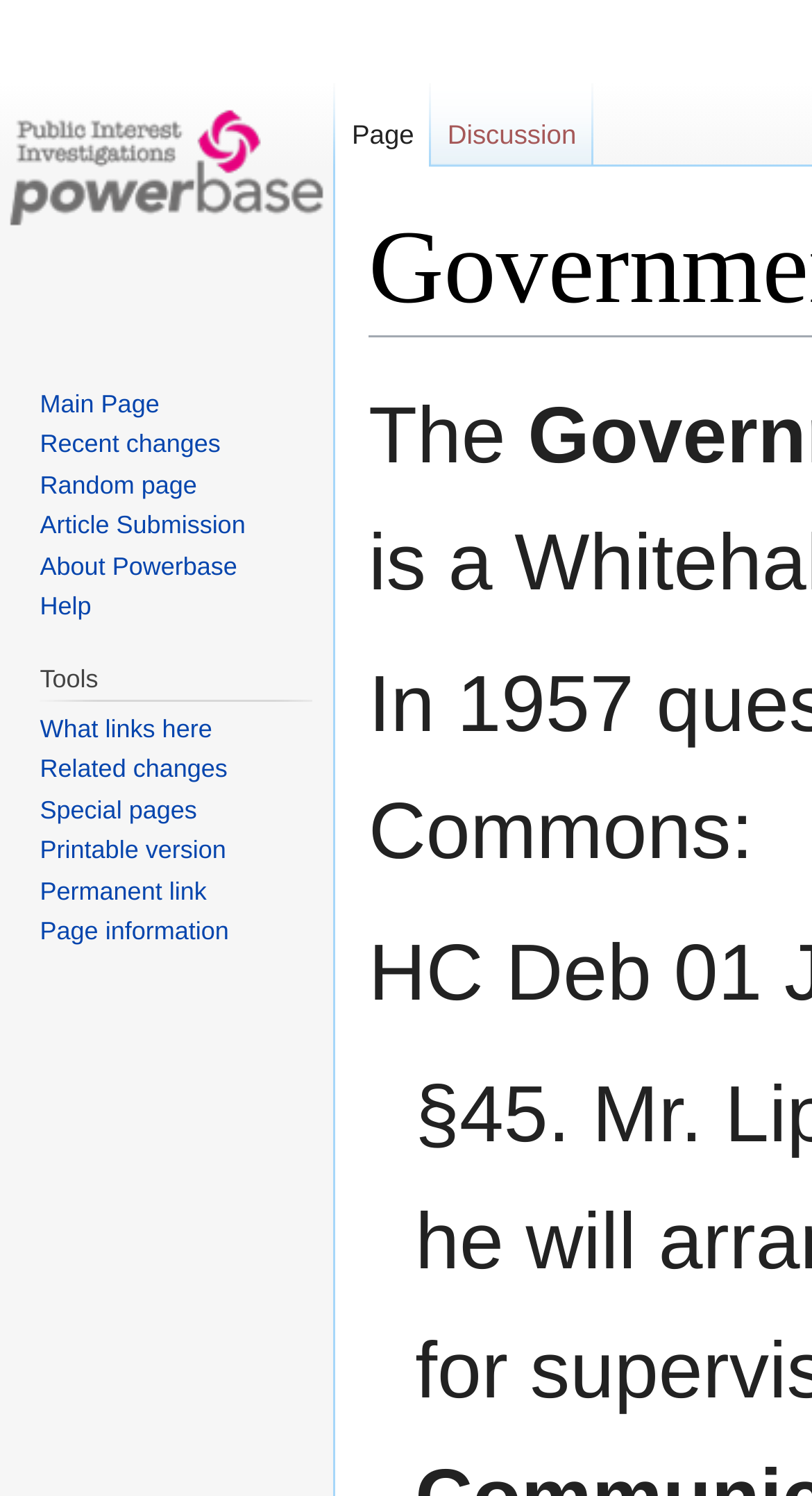Find and indicate the bounding box coordinates of the region you should select to follow the given instruction: "visit the main page".

[0.0, 0.0, 0.41, 0.223]